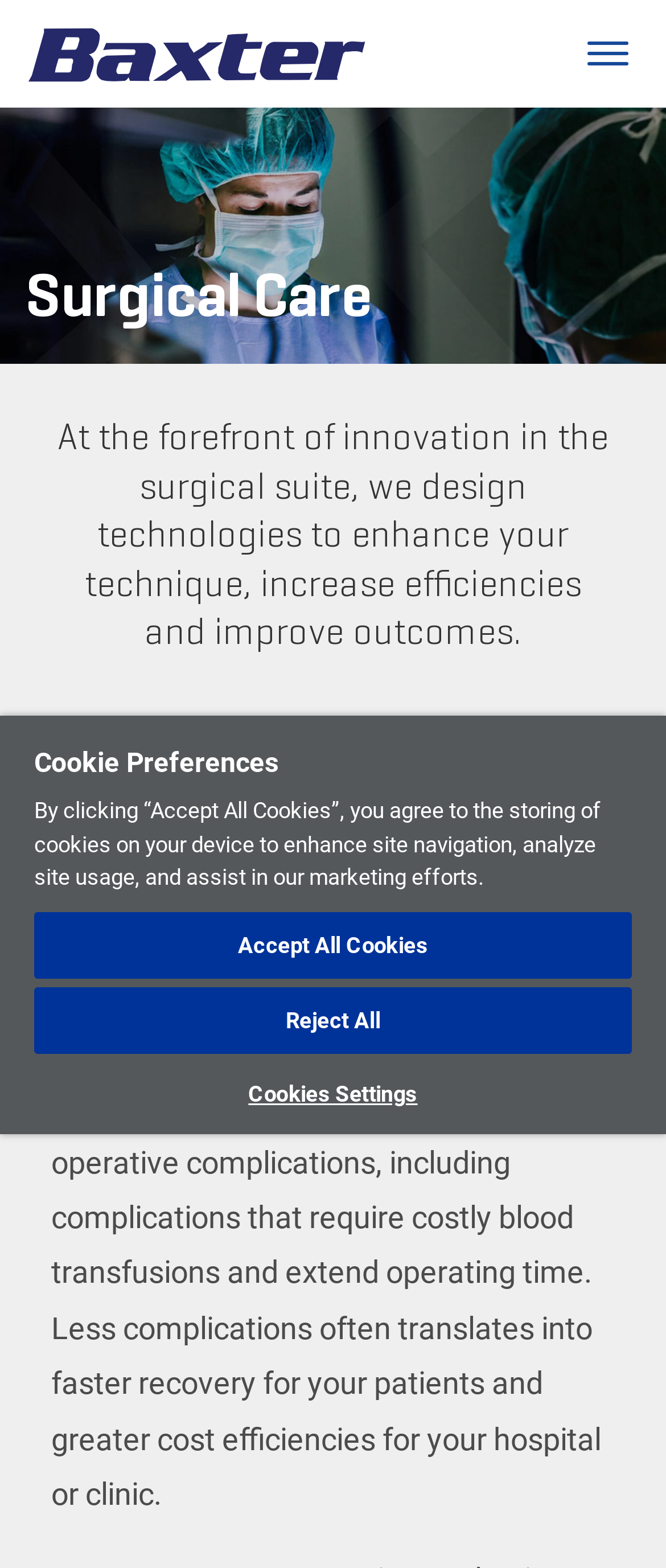Predict the bounding box for the UI component with the following description: "aria-label="Menu"".

[0.862, 0.009, 0.962, 0.06]